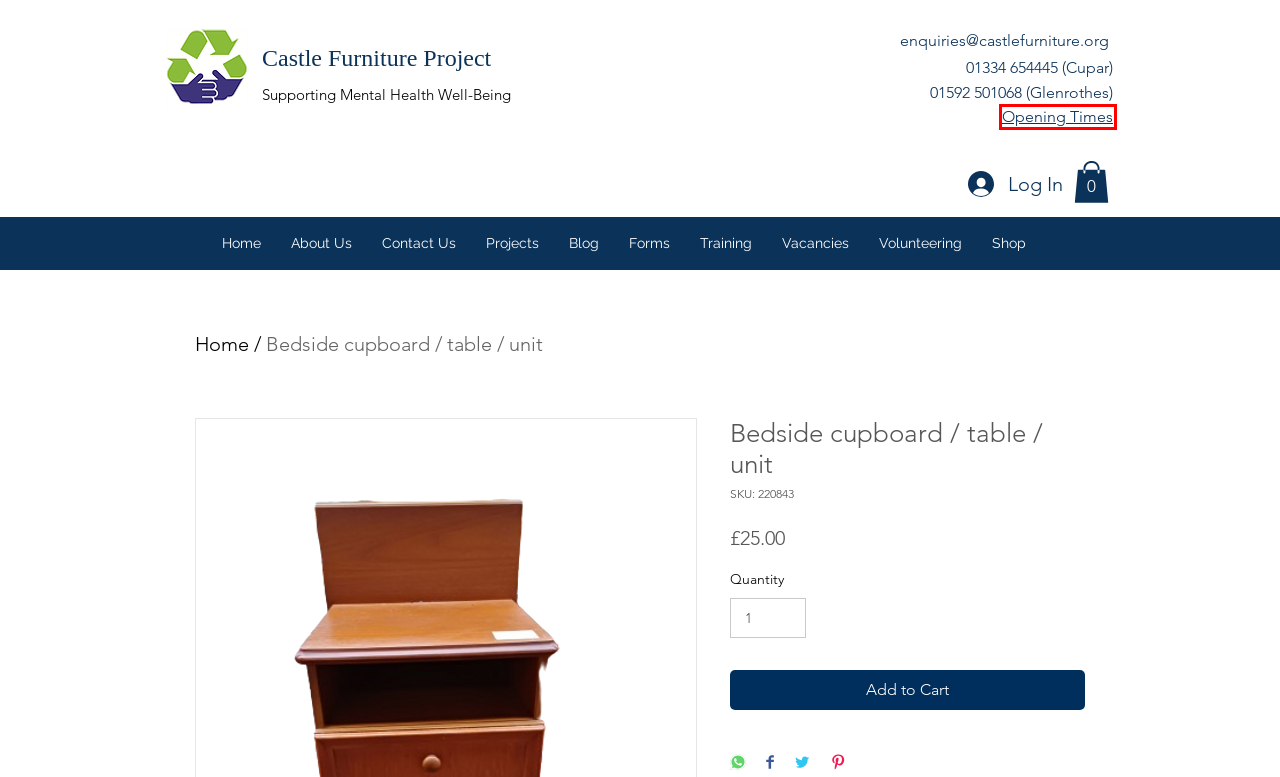Check out the screenshot of a webpage with a red rectangle bounding box. Select the best fitting webpage description that aligns with the new webpage after clicking the element inside the bounding box. Here are the candidates:
A. About Us | Castle Furniture Project
B. Castle Furniture Project | Projects
C. Castle Furniture Project | Fife's Reuse Furniture Charity Store
D. Forms | castlefurniture
E. Training Opportunities in Fife | Castle Furniture Project
F. Blog | castlefurniture
G. Contact Us | Castle Furniture Project
H. Cart Page | castlefurniture

G